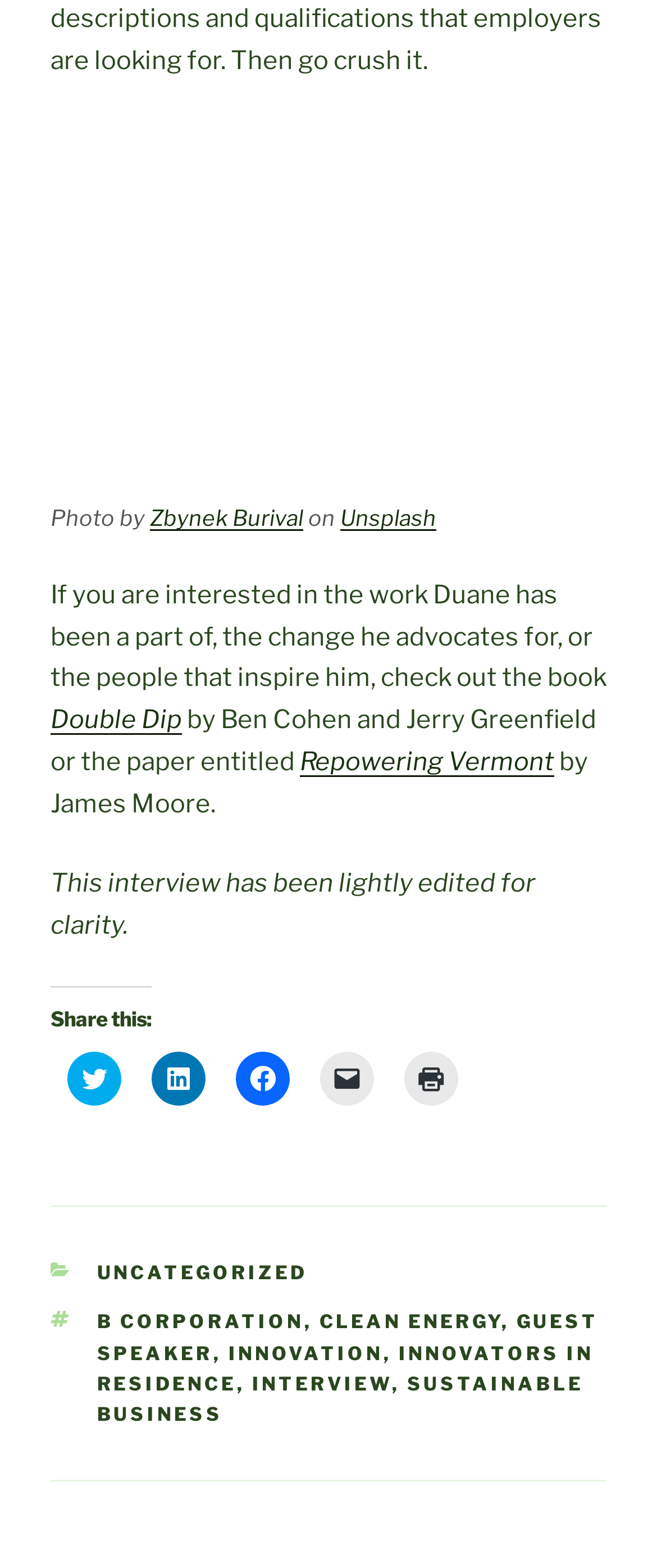Locate the bounding box coordinates of the clickable region necessary to complete the following instruction: "Check Best Price". Provide the coordinates in the format of four float numbers between 0 and 1, i.e., [left, top, right, bottom].

None